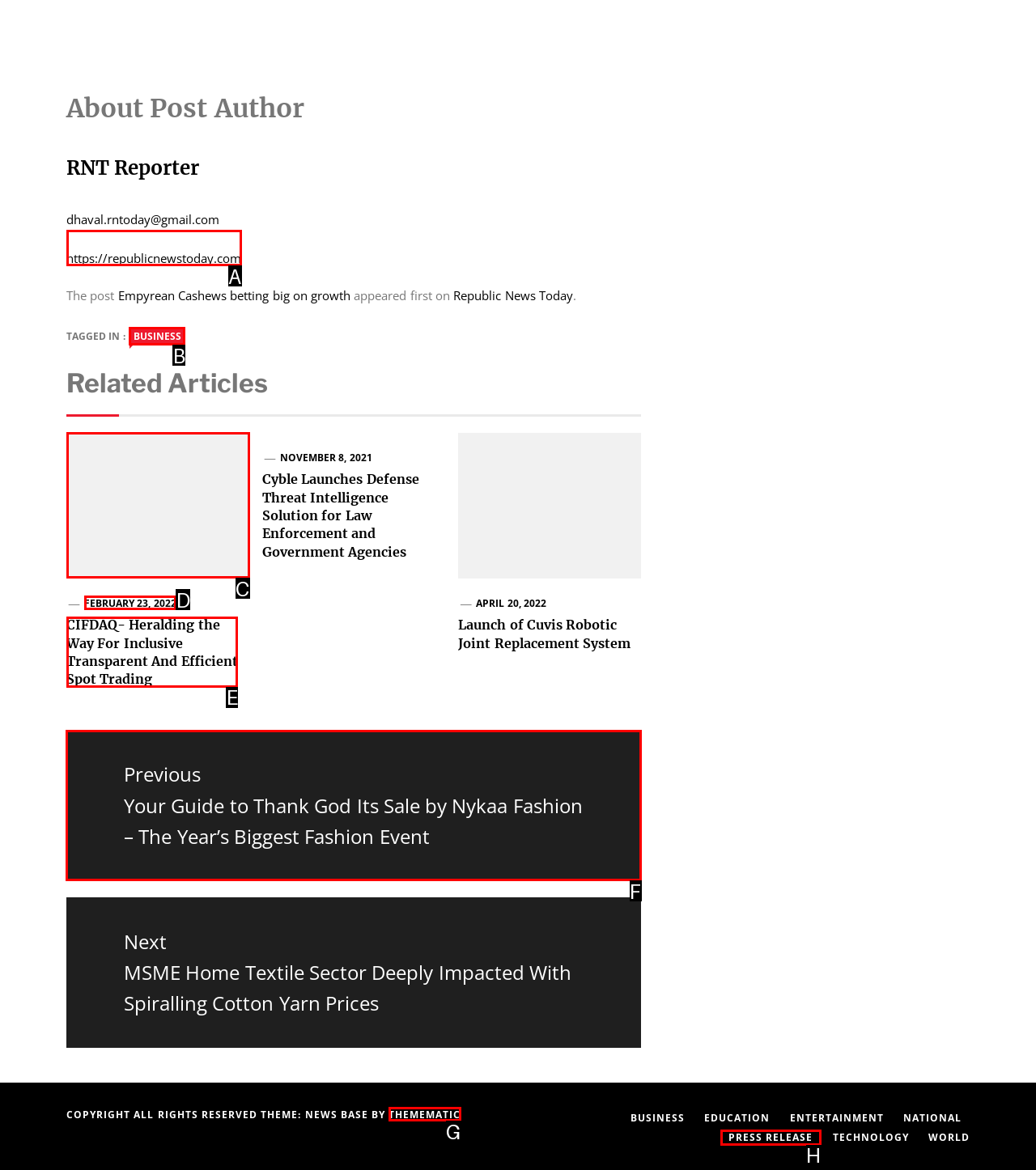Select the letter of the UI element you need to click to complete this task: Check the previous post.

F